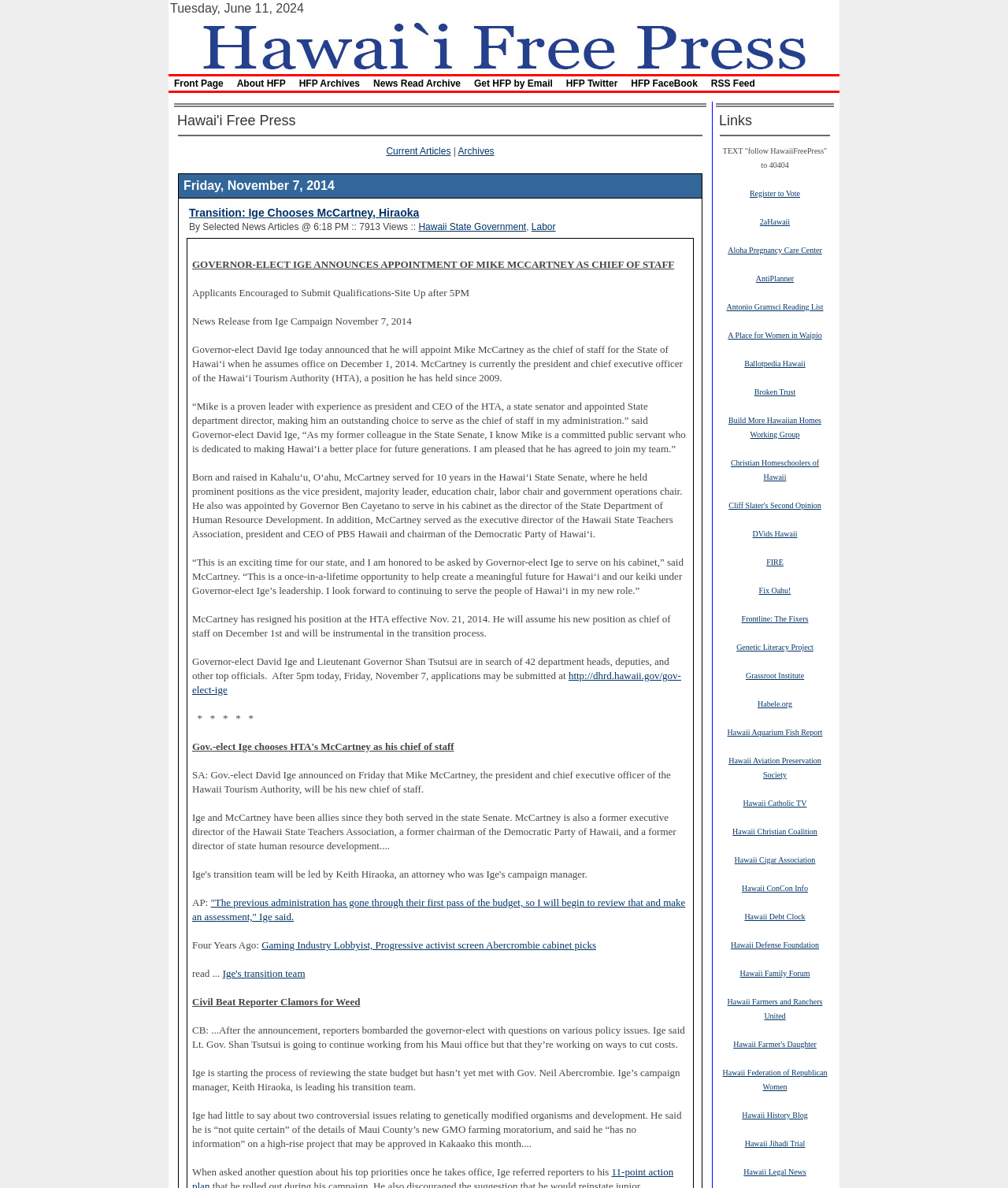Pinpoint the bounding box coordinates of the element that must be clicked to accomplish the following instruction: "Check 'Archives'". The coordinates should be in the format of four float numbers between 0 and 1, i.e., [left, top, right, bottom].

[0.454, 0.123, 0.49, 0.132]